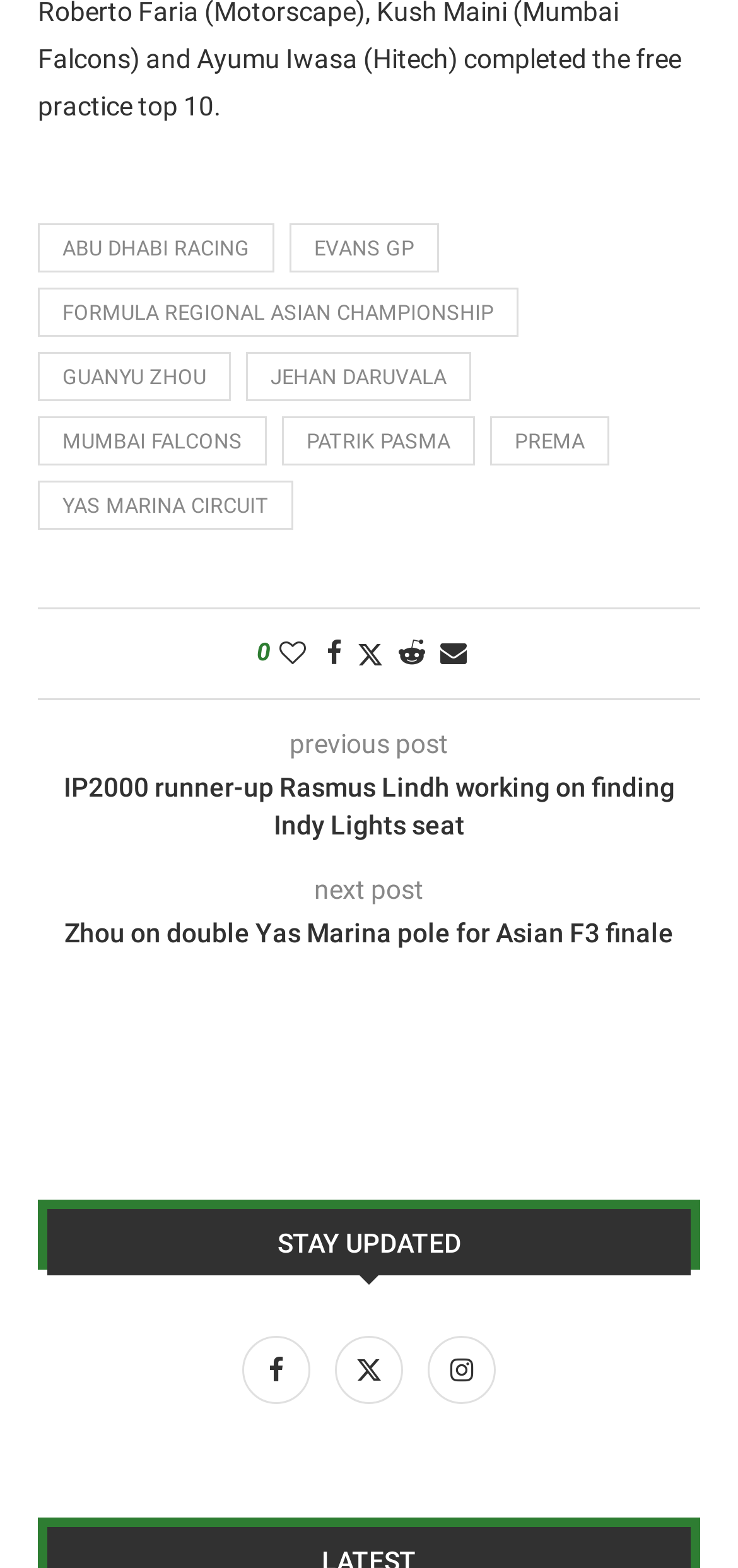How many social media platforms are listed at the bottom?
Provide a detailed and extensive answer to the question.

I counted the number of social media links at the bottom of the webpage, which are Facebook, Twitter, and Instagram, and found that there are 3 platforms listed.